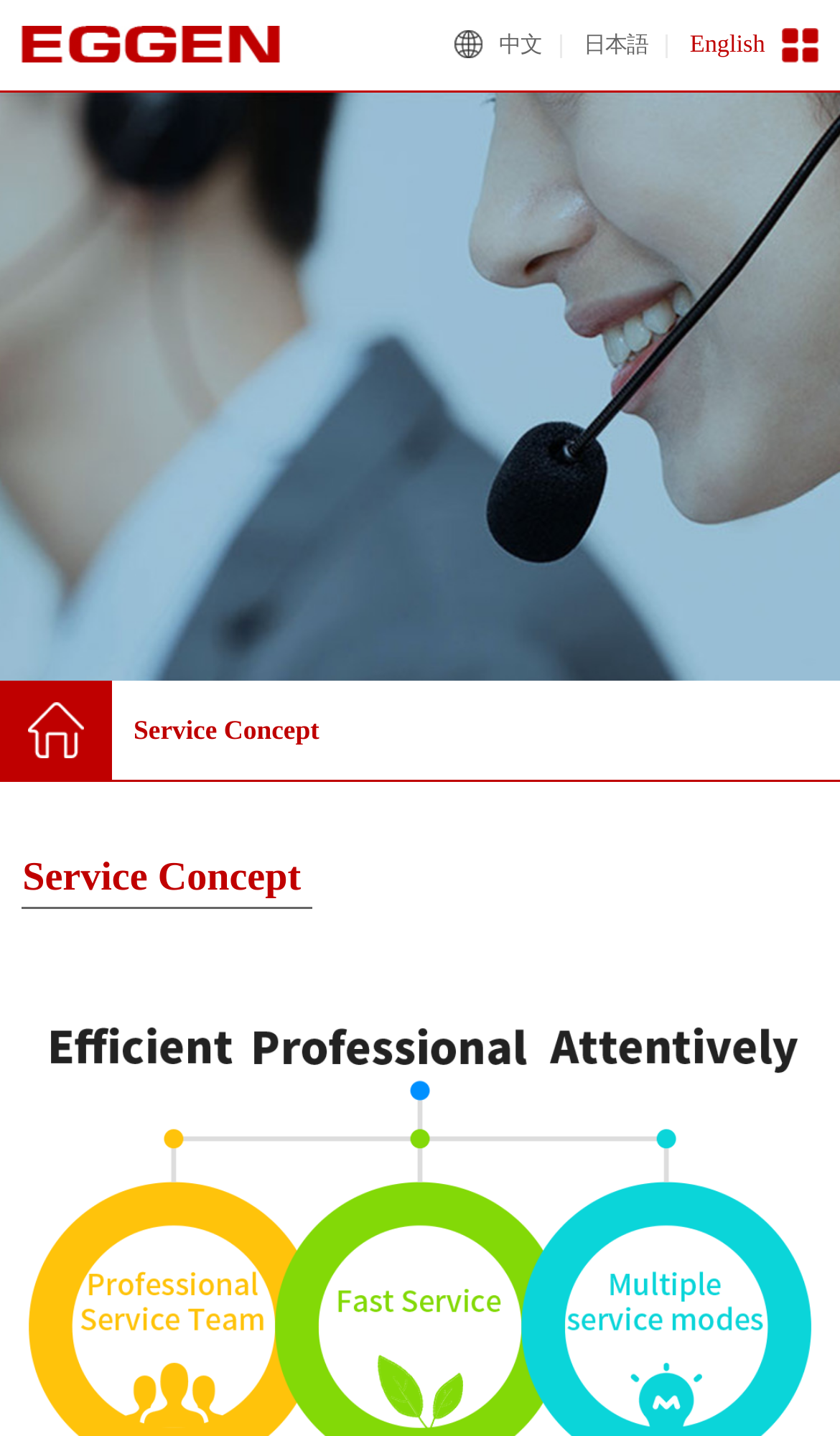How many links are there at the top of the webpage?
Please elaborate on the answer to the question with detailed information.

I counted the number of links at the top of the webpage, which are '', '中文', '日本語', and 'English', so there are 4 links at the top of the webpage.